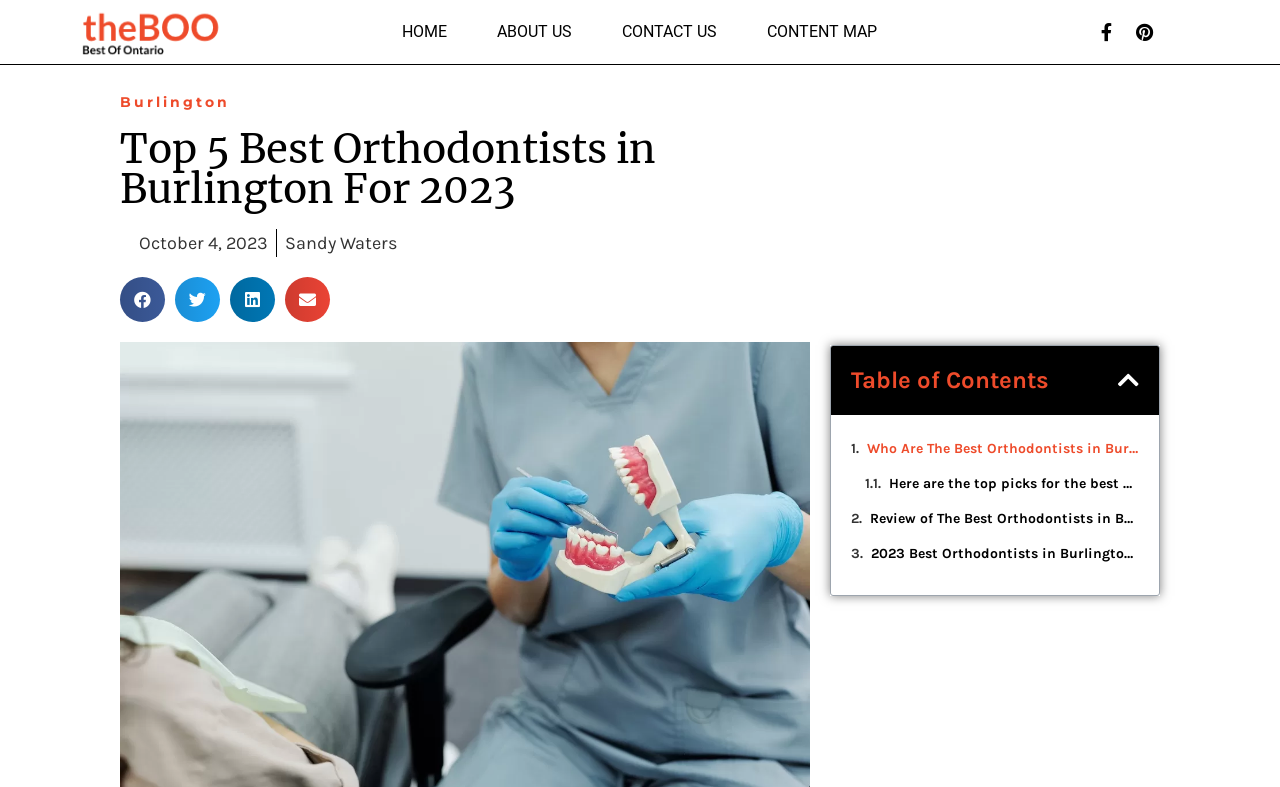Extract the bounding box coordinates for the UI element described as: "Content Map".

[0.6, 0.028, 0.686, 0.053]